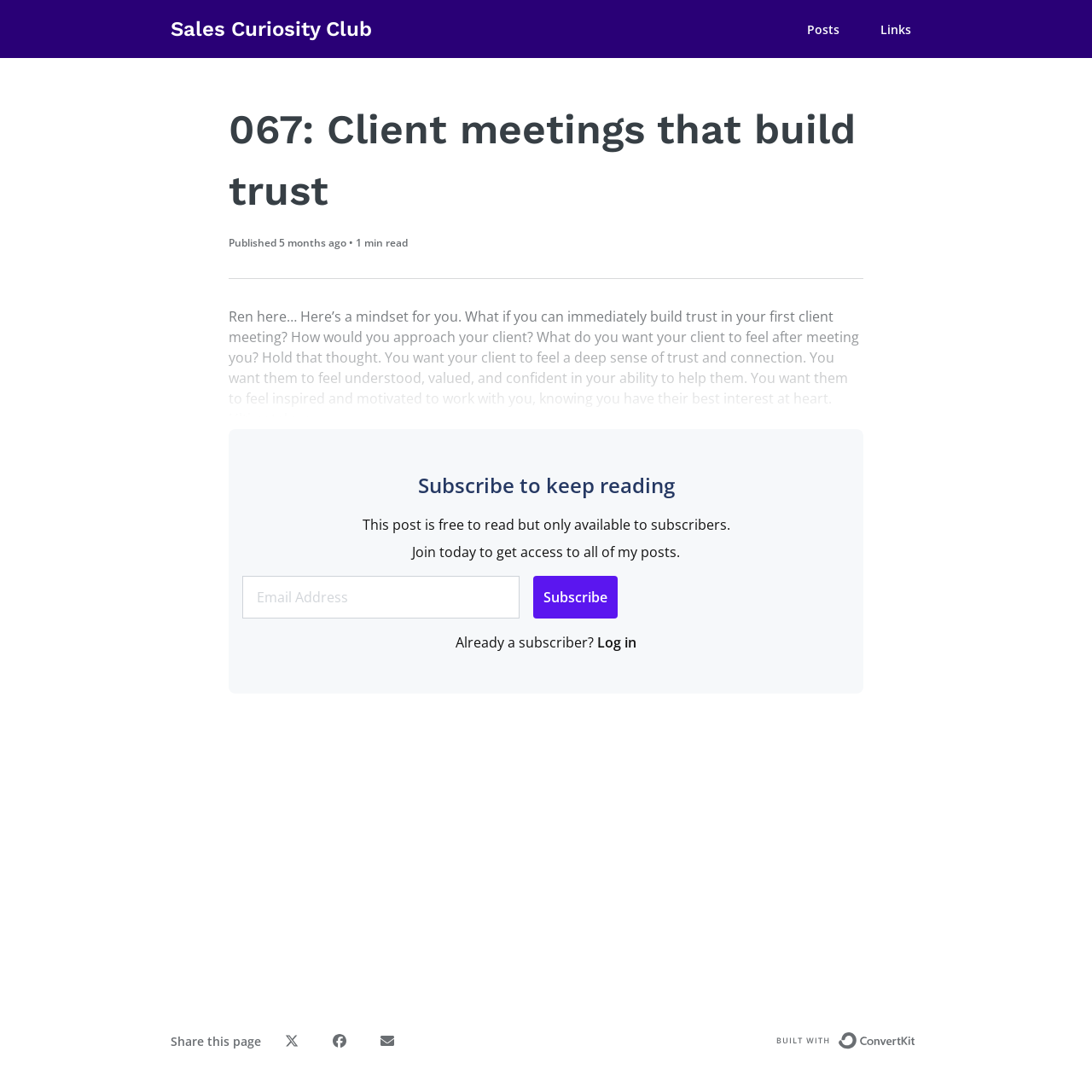Identify the bounding box of the HTML element described here: "Log in". Provide the coordinates as four float numbers between 0 and 1: [left, top, right, bottom].

[0.547, 0.579, 0.583, 0.598]